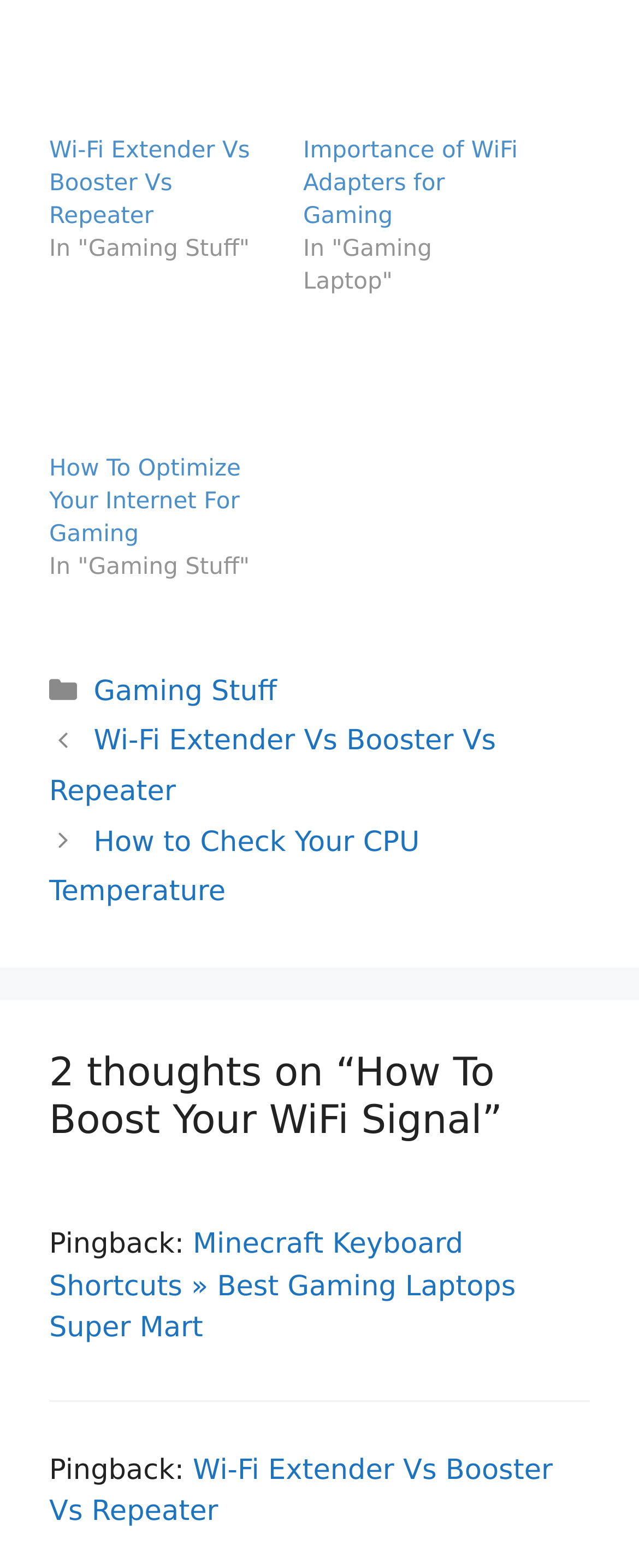What is the topic of the first article?
Can you give a detailed and elaborate answer to the question?

The first article is identified by its heading 'Wi-Fi Extender Vs Booster Vs Repeater' which is located at the top-left of the webpage, with a bounding box of [0.077, 0.085, 0.423, 0.148].